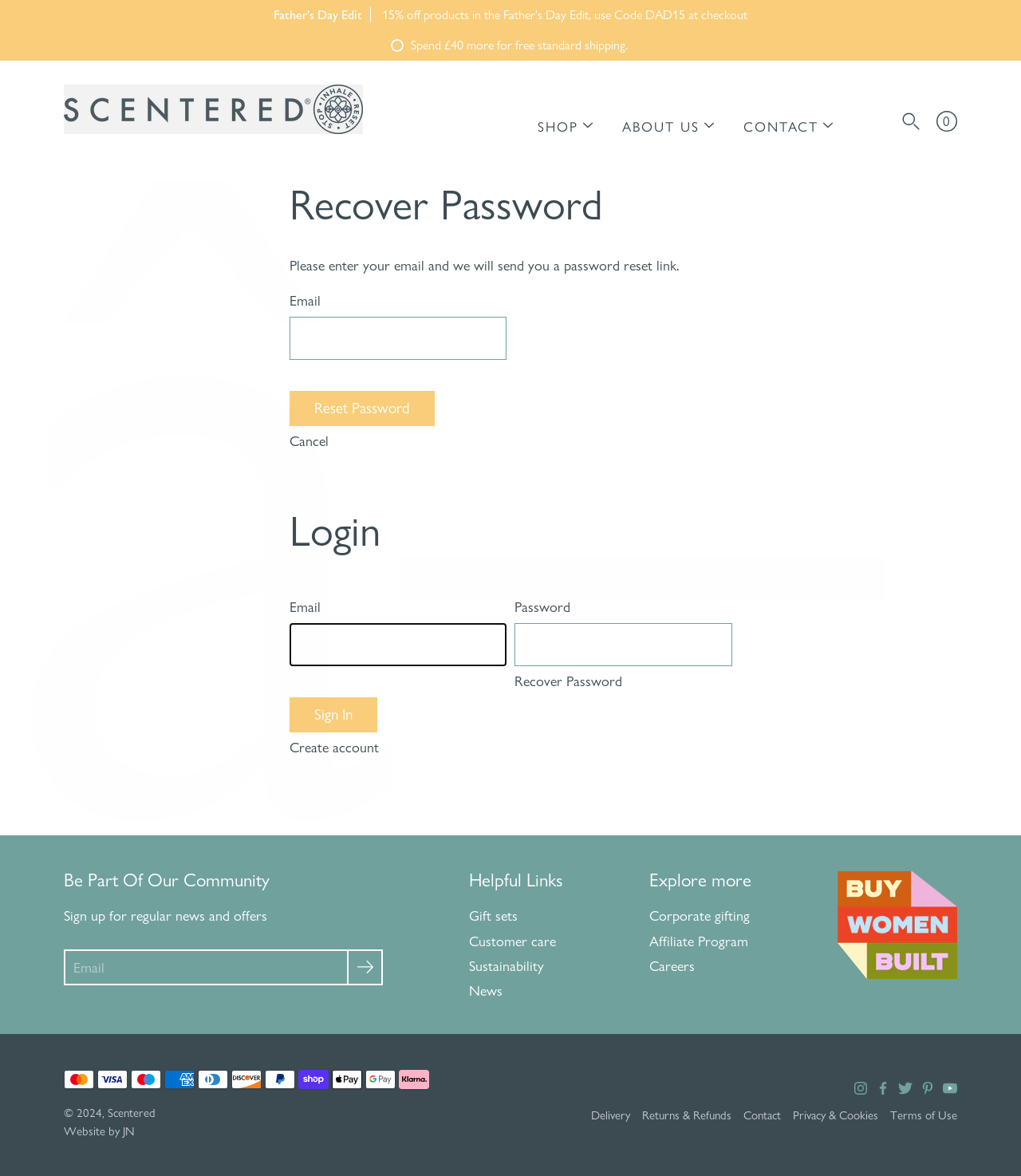Please provide the bounding box coordinates in the format (top-left x, top-left y, bottom-right x, bottom-right y). Remember, all values are floating point numbers between 0 and 1. What is the bounding box coordinate of the region described as: Customer care

[0.46, 0.793, 0.545, 0.807]